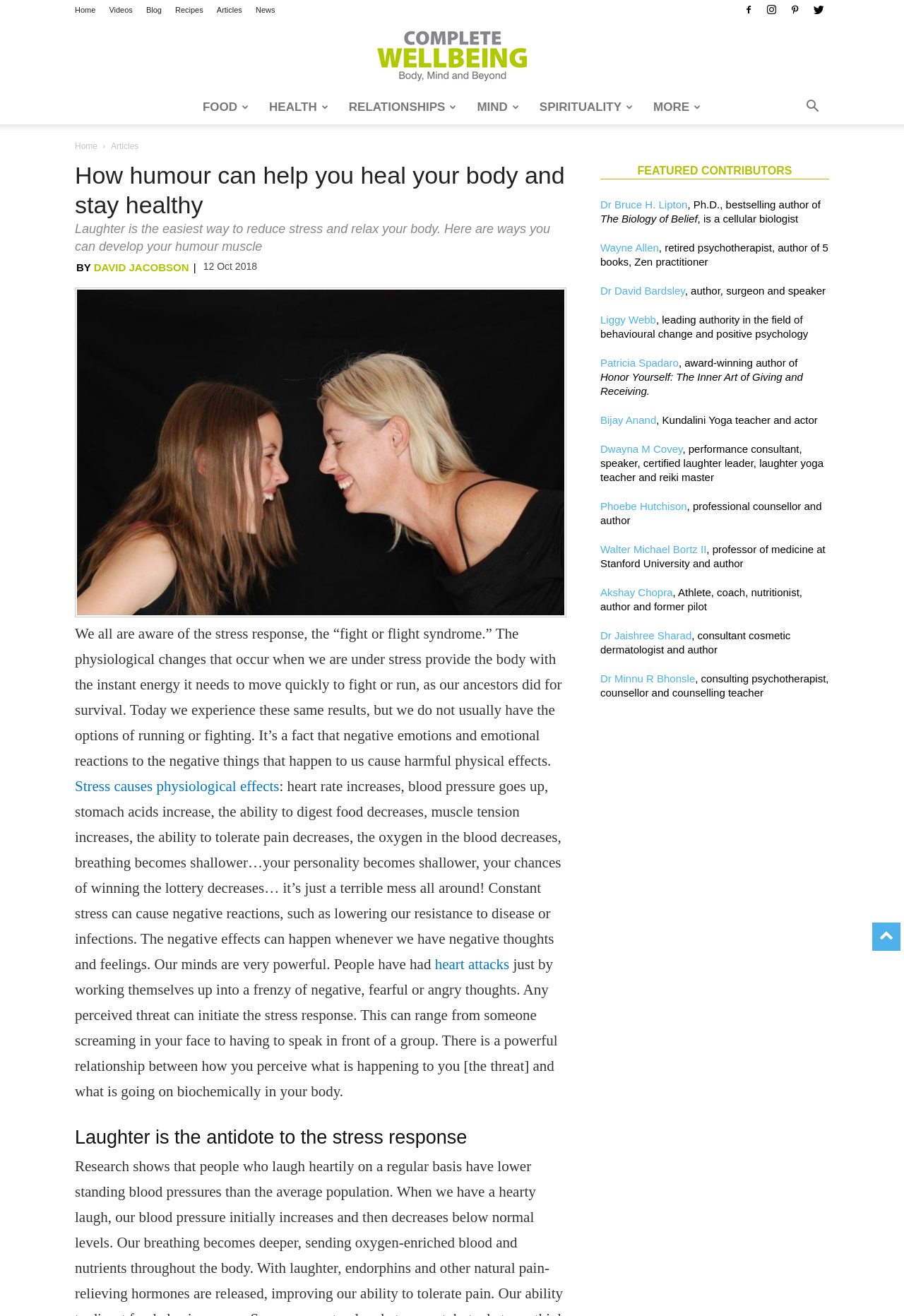Please find the bounding box coordinates of the element's region to be clicked to carry out this instruction: "View opening hours".

None